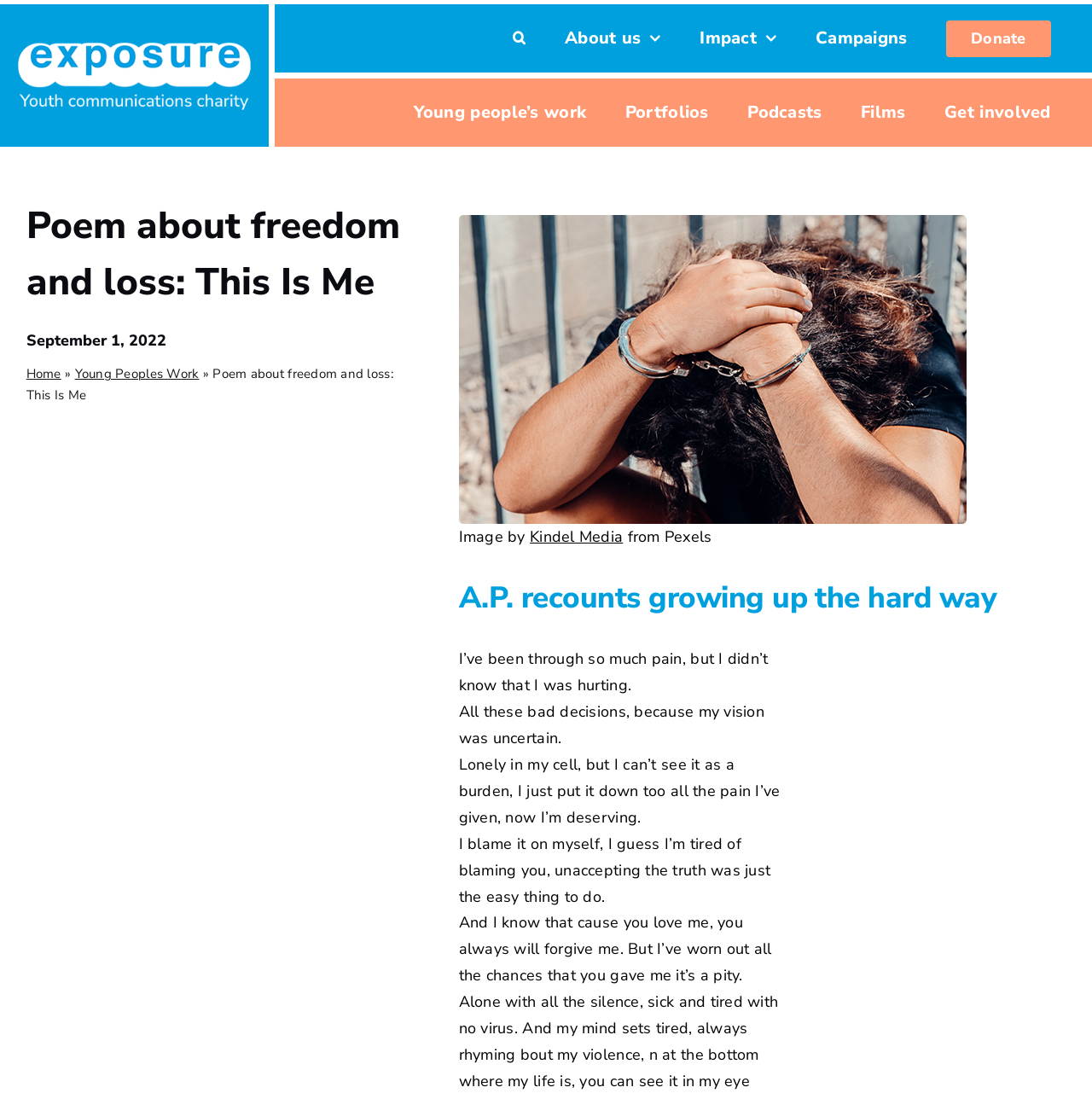Locate the UI element described as follows: "Young people’s work". Return the bounding box coordinates as four float numbers between 0 and 1 in the order [left, top, right, bottom].

[0.379, 0.072, 0.537, 0.134]